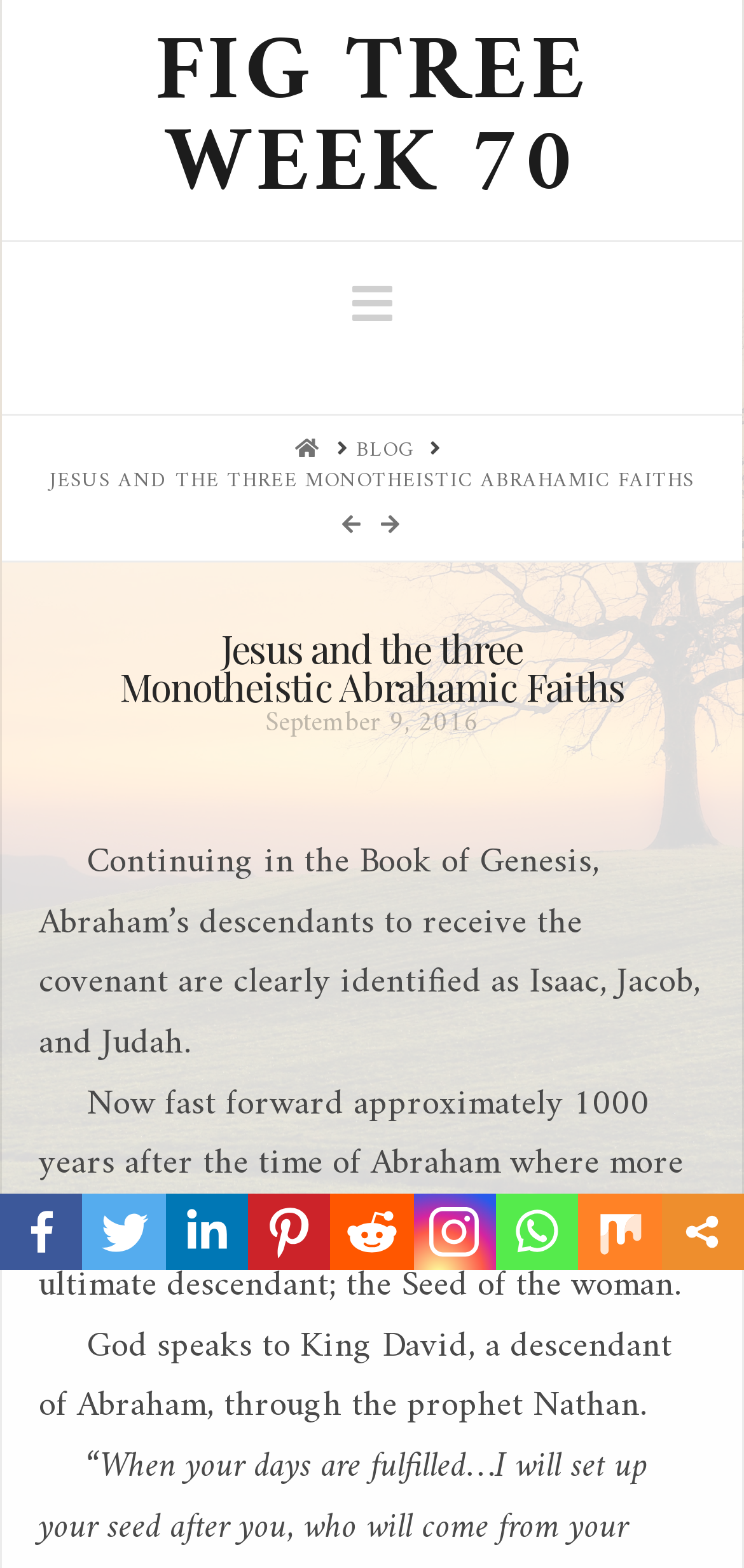Explain in detail what is displayed on the webpage.

The webpage is about Jesus and the three Monotheistic Abrahamic Faiths, specifically discussing the Book of Genesis and Abraham's descendants. At the top, there is a navigation bar with a link to "FIG TREE WEEK 70" and a navigation button with an icon. Below the navigation bar, there is a breadcrumb navigation section with links to "HOME", "BLOG", and the current page "JESUS AND THE THREE MONOTHEISTIC ABRAHAMIC FAITHS".

The main content of the page is divided into sections. The first section has a heading "Jesus and the three Monotheistic Abrahamic Faiths" followed by a time stamp "September 9, 2016". Below the heading, there are four paragraphs of text discussing Abraham's descendants, the covenant, and King David.

On the left side of the page, there are social media icons for Facebook, Twitter, Linkedin, Pinterest, Reddit, Instagram, Whatsapp, Mix, and More. These icons are aligned vertically and take up about a quarter of the page's width.

At the bottom of the page, there is a link with an icon, but its purpose is unclear. Overall, the page has a simple layout with a focus on the main content, which is the text discussing Jesus and the three Monotheistic Abrahamic Faiths.